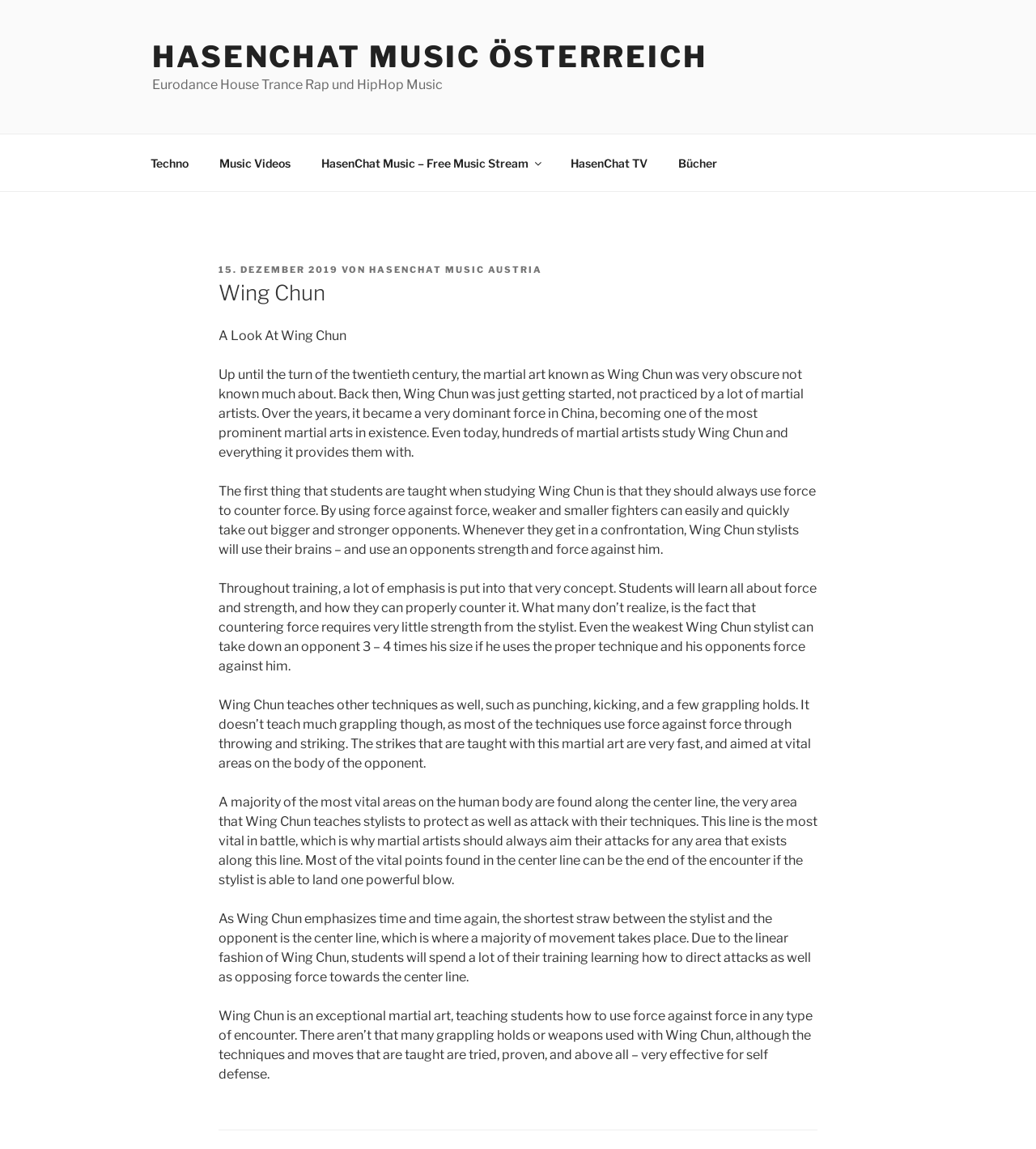Please identify the bounding box coordinates of the region to click in order to complete the task: "Click on the '15. DEZEMBER 2019' link". The coordinates must be four float numbers between 0 and 1, specified as [left, top, right, bottom].

[0.211, 0.23, 0.327, 0.24]